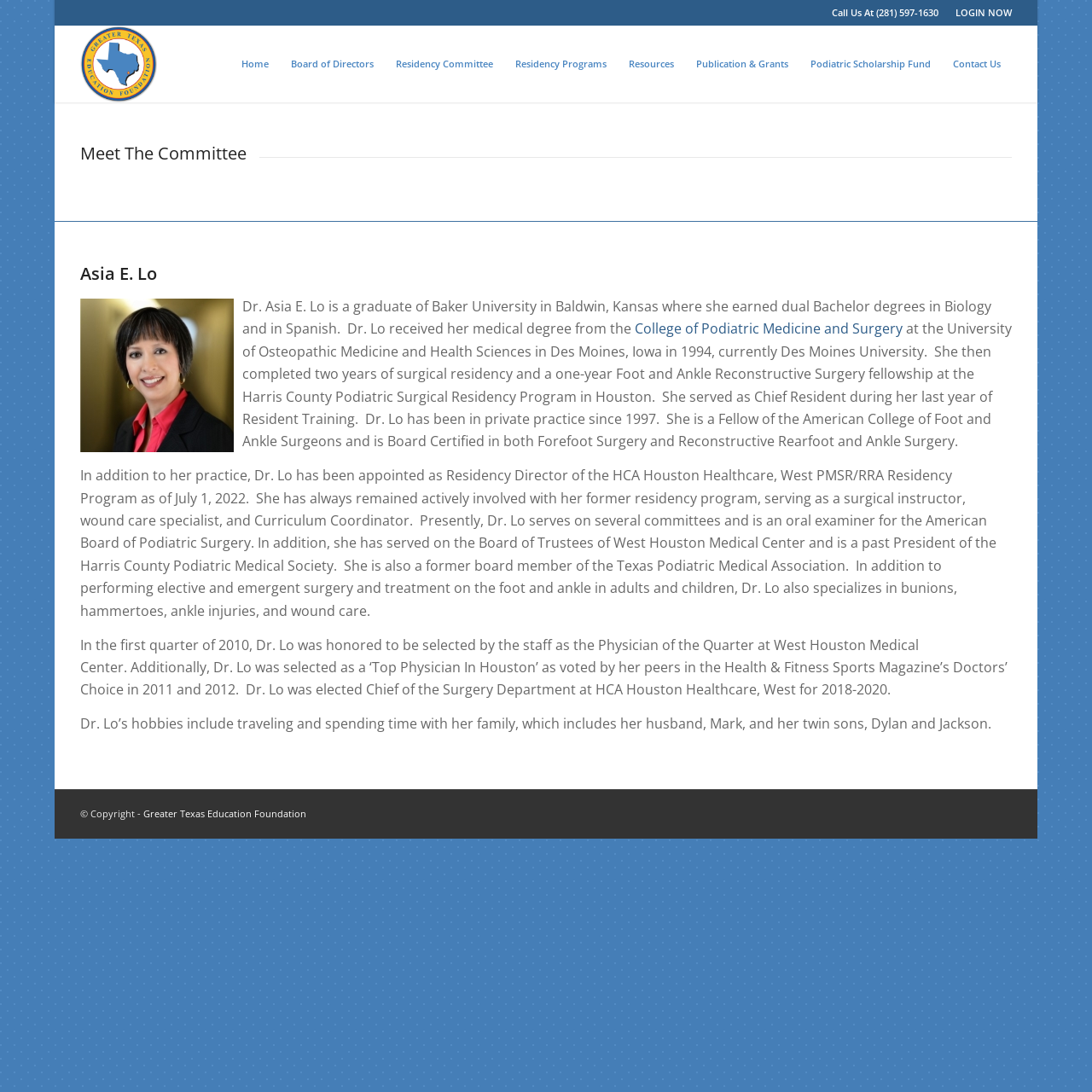Calculate the bounding box coordinates of the UI element given the description: "Resources".

[0.566, 0.023, 0.627, 0.094]